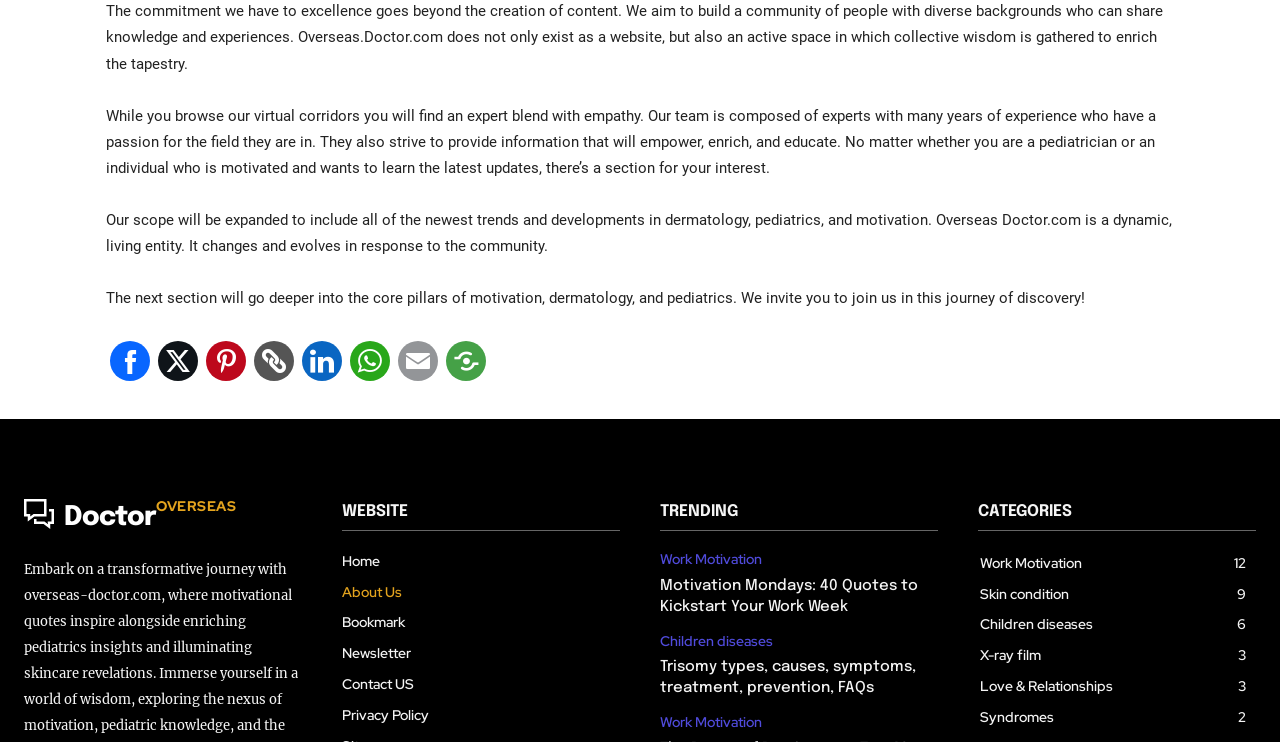Given the following UI element description: "admin", find the bounding box coordinates in the webpage screenshot.

None